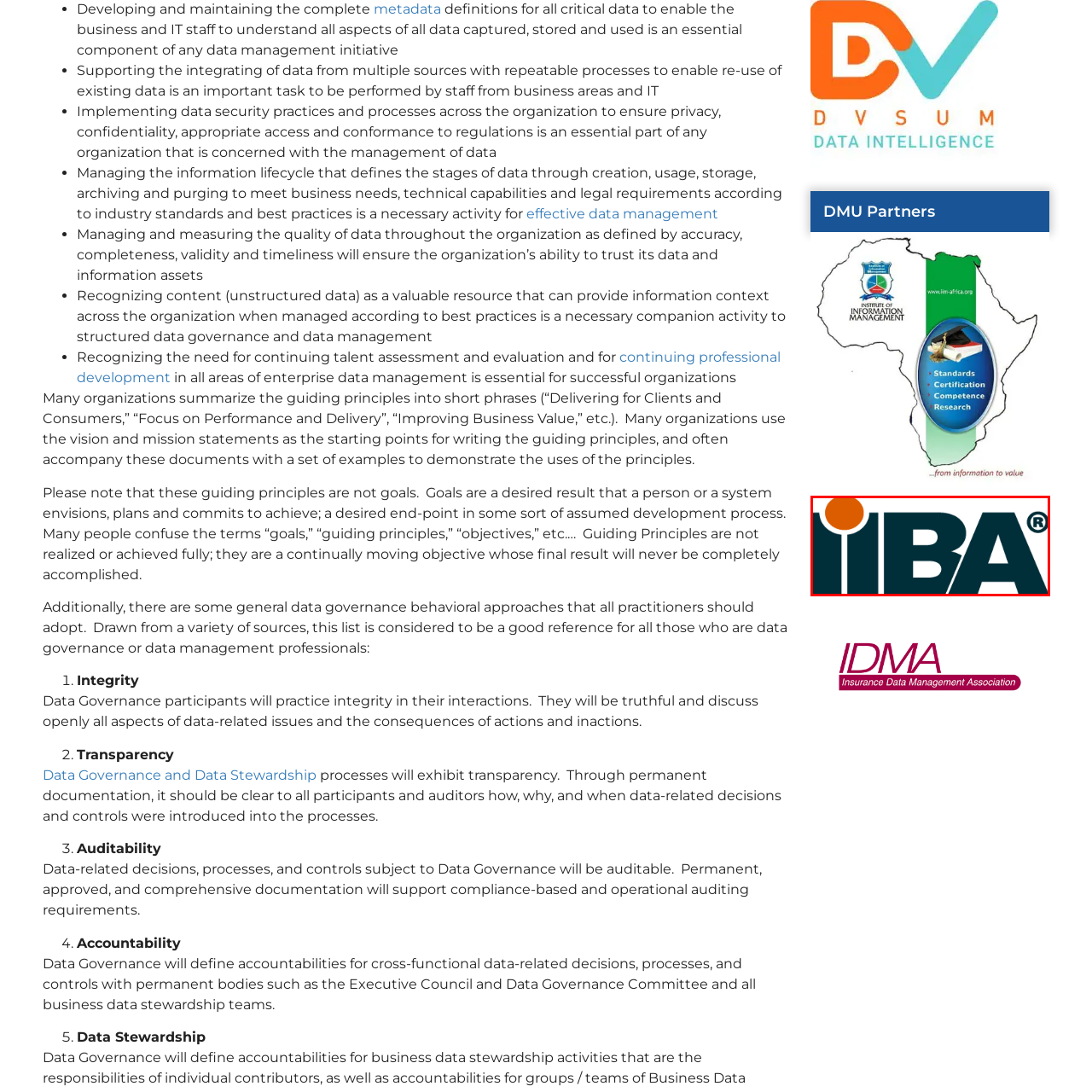Please concentrate on the part of the image enclosed by the red bounding box and answer the following question in detail using the information visible: What symbol is below the acronym 'IIBA'?

The design of the logo reflects professionalism and commitment to advancing the field of business analysis, and below the acronym 'IIBA', the association emphasizes its status with a registered trademark symbol.